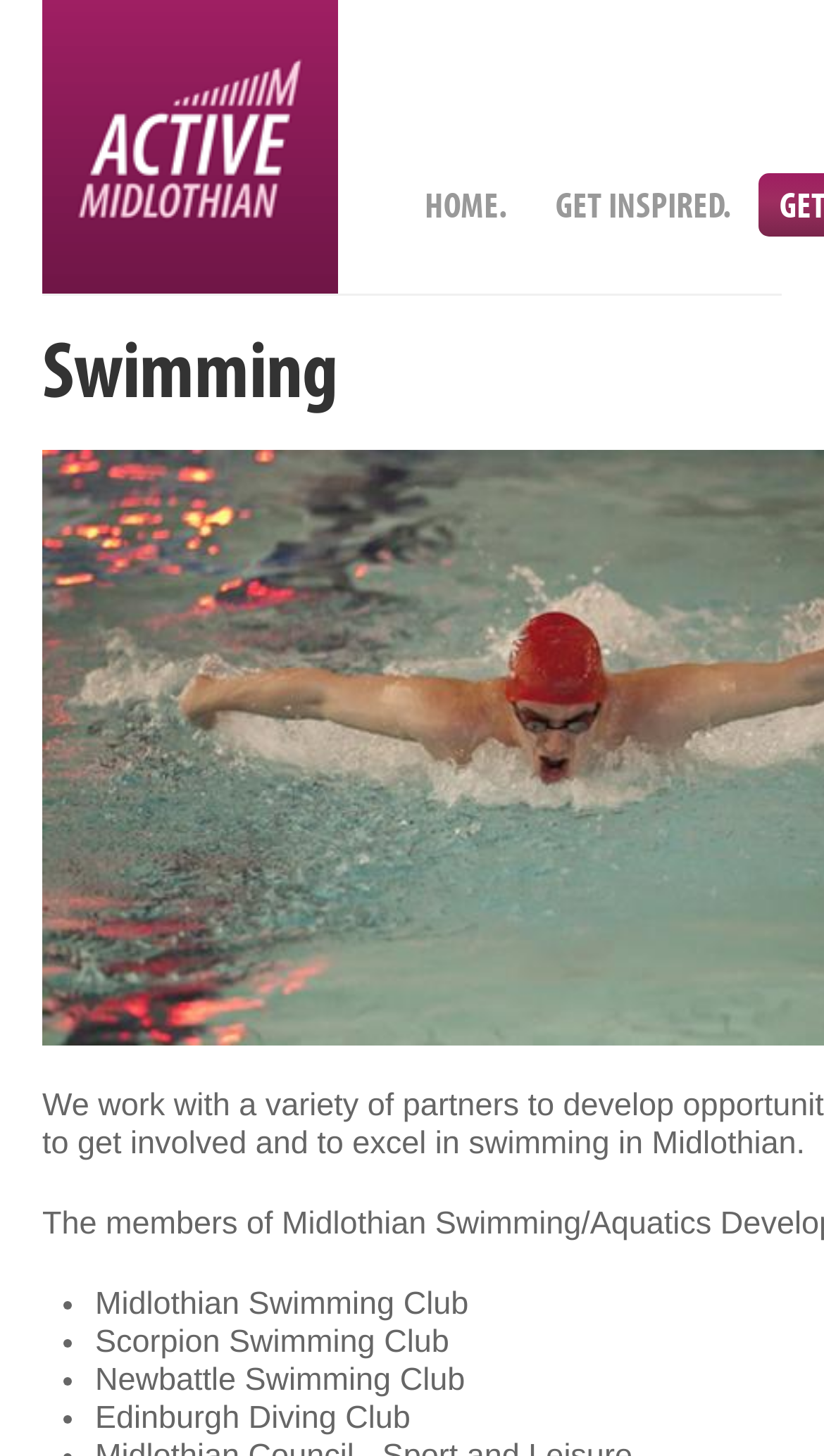Offer a meticulous caption that includes all visible features of the webpage.

The webpage is about Active Midlothian, specifically focused on swimming. At the top, there is a heading that reads "Community Sports Hubs" with an accompanying image. Below this heading, there are two prominent links, "HOME" and "GET INSPIRED", positioned side by side.

Further down the page, there is a list of four swimming clubs, each preceded by a bullet point. The clubs listed are Midlothian Swimming Club, Scorpion Swimming Club, Newbattle Swimming Club, and Edinburgh Diving Club. These list items are stacked vertically, with the bullet points aligned to the left and the club names extending to the right.